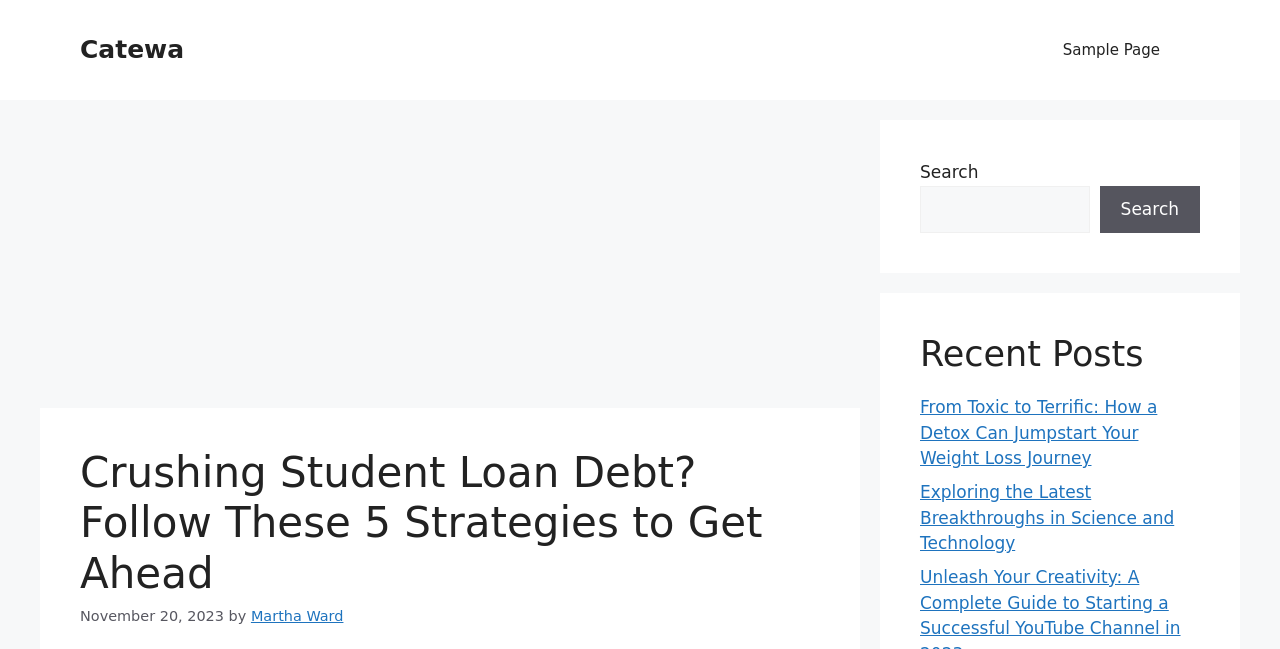Carefully examine the image and provide an in-depth answer to the question: How many recent posts are listed?

I found the recent posts section on the right side of the webpage, which lists two article titles with links. I counted the number of links to determine the number of recent posts.